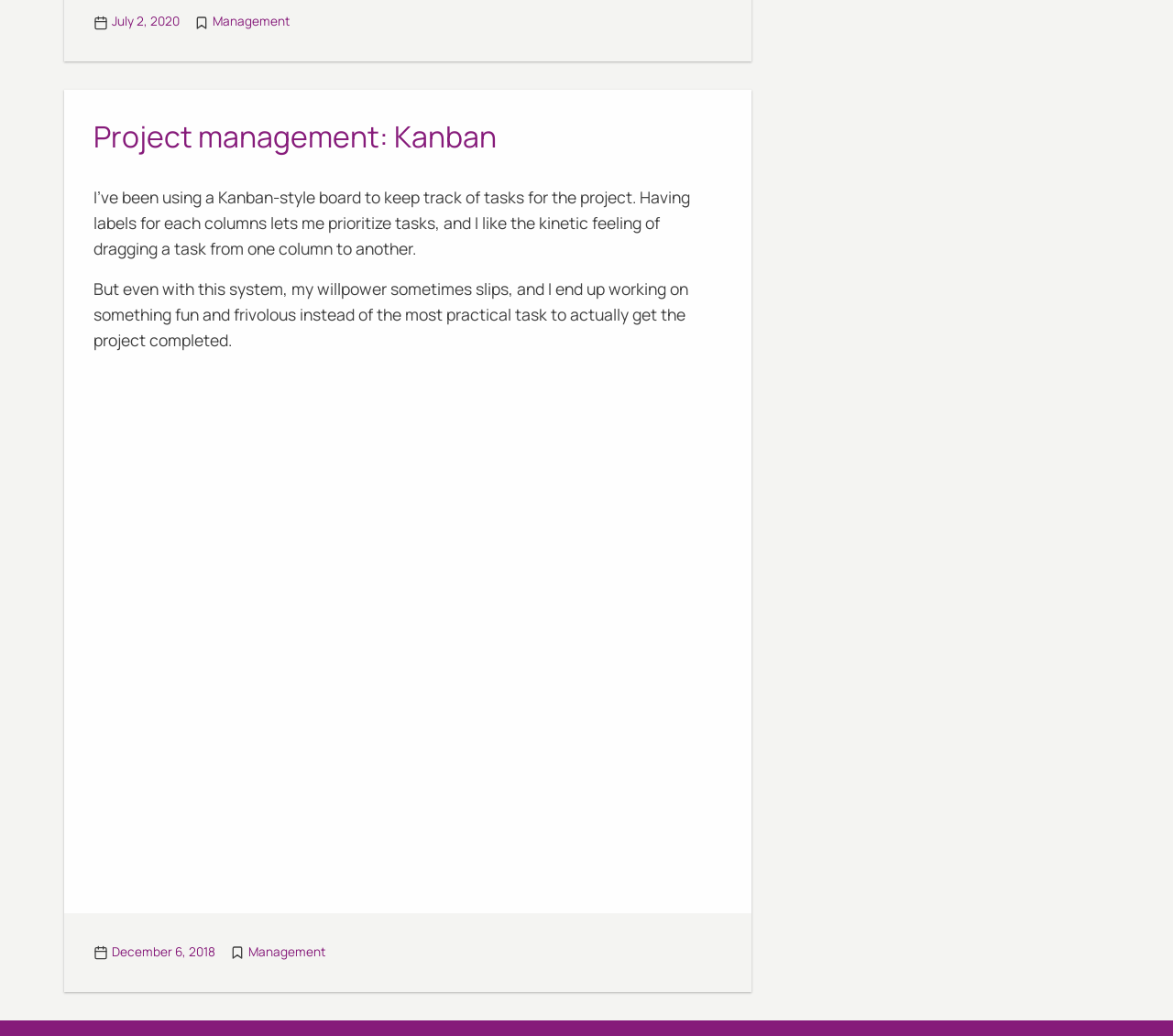What is the category of the article?
Offer a detailed and exhaustive answer to the question.

I found the category of the article by looking at the top section of the webpage, where it says 'Categories' followed by a link with the category 'Management'.